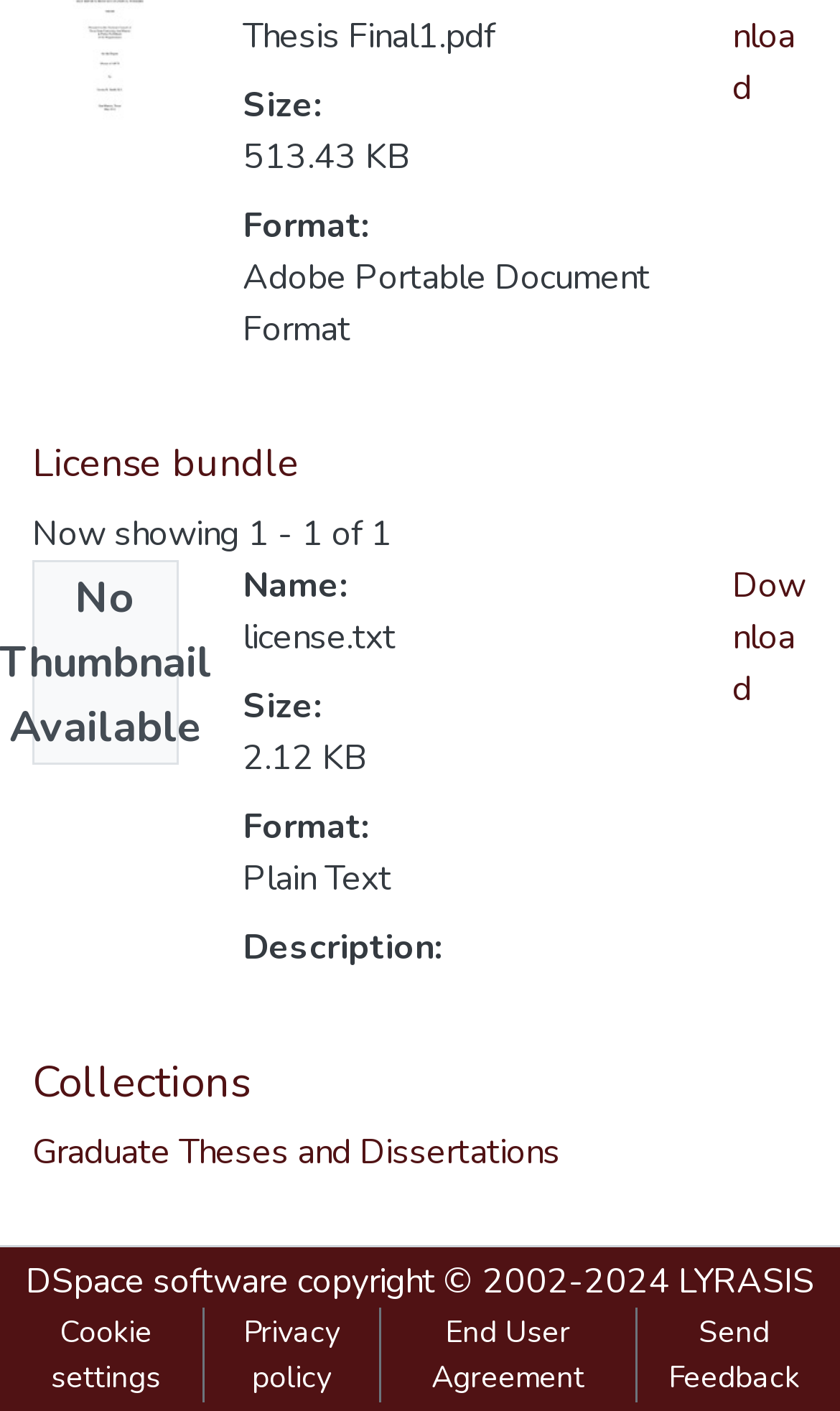What is the purpose of the button at the bottom of the page?
Look at the image and provide a detailed response to the question.

I looked at the button element at the bottom of the page and found that its text is 'Cookie settings', which suggests that it is used to configure cookie settings.